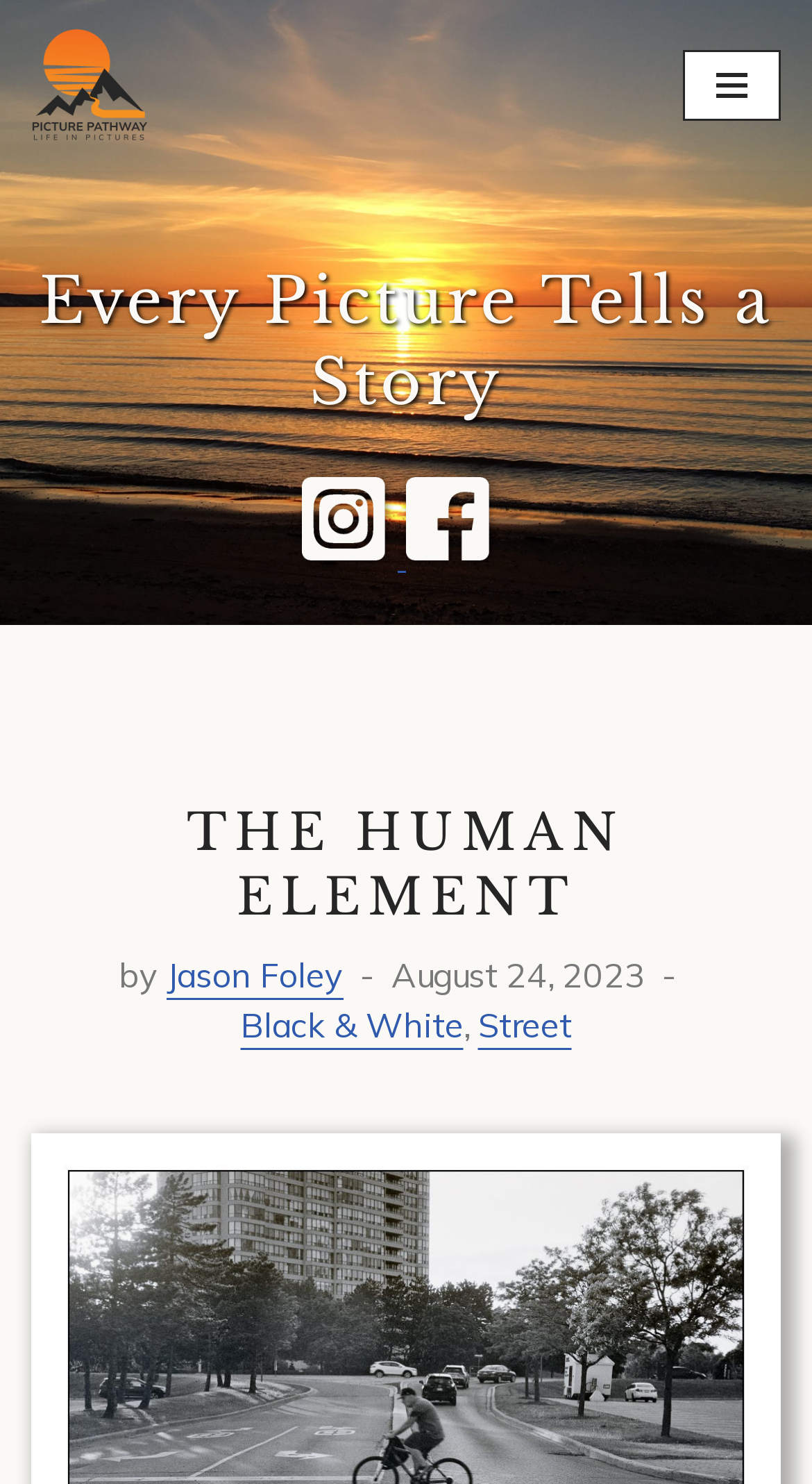What is the name of the website?
Please answer the question with as much detail and depth as you can.

I found the name of the website by looking at the text of the link at the top of the webpage, which is 'Picture Pathway', indicating that this is the name of the website.